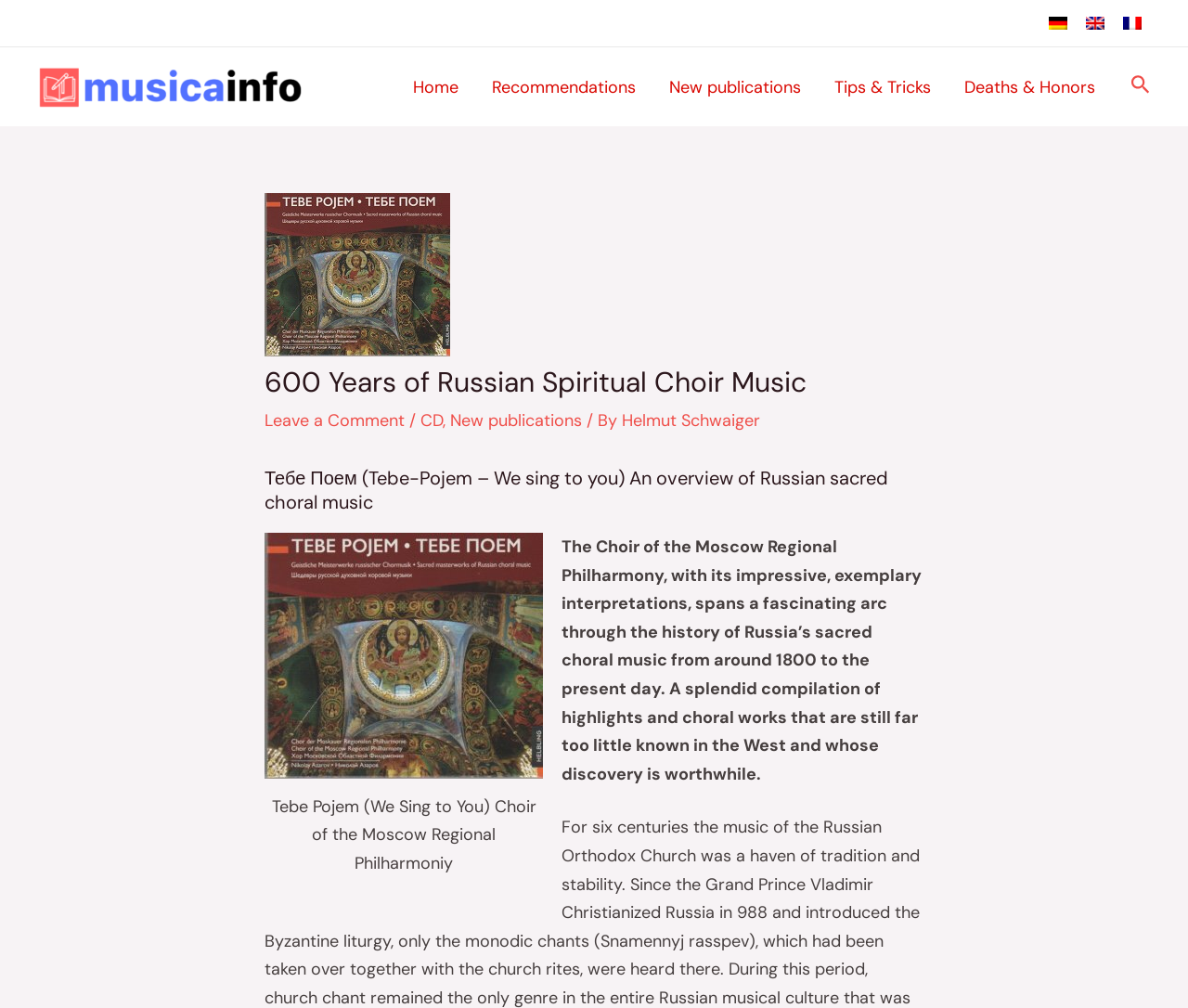What is the purpose of the search icon link?
Using the details from the image, give an elaborate explanation to answer the question.

I inferred this from the search icon link at the top right corner of the webpage, which is a common design pattern for search functionality on websites.